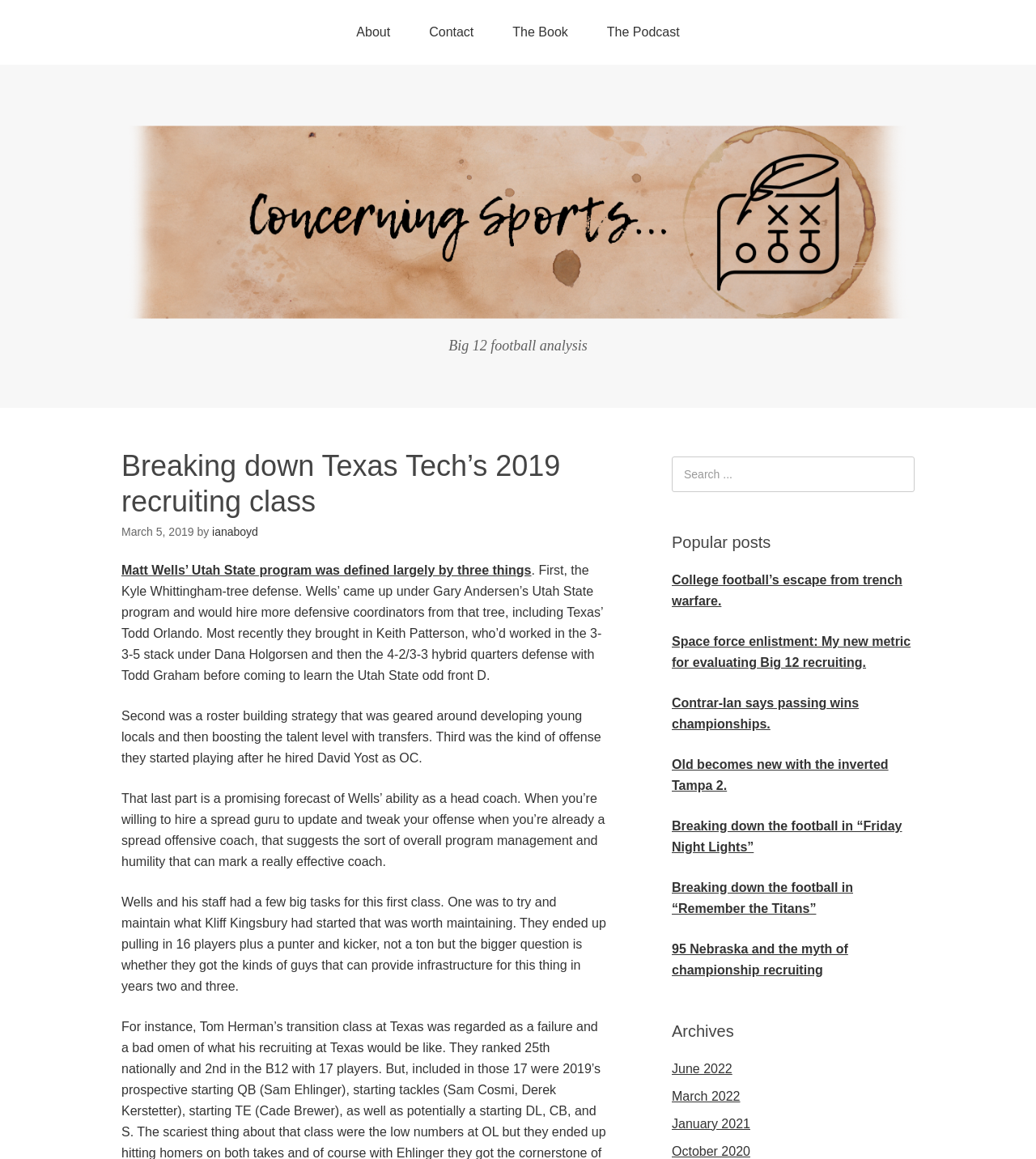Please provide a detailed answer to the question below based on the screenshot: 
What is the name of the website?

The name of the website can be determined by looking at the link with the text 'Concerning Sports' which is located at the top of the webpage, and also has an image with the same name.